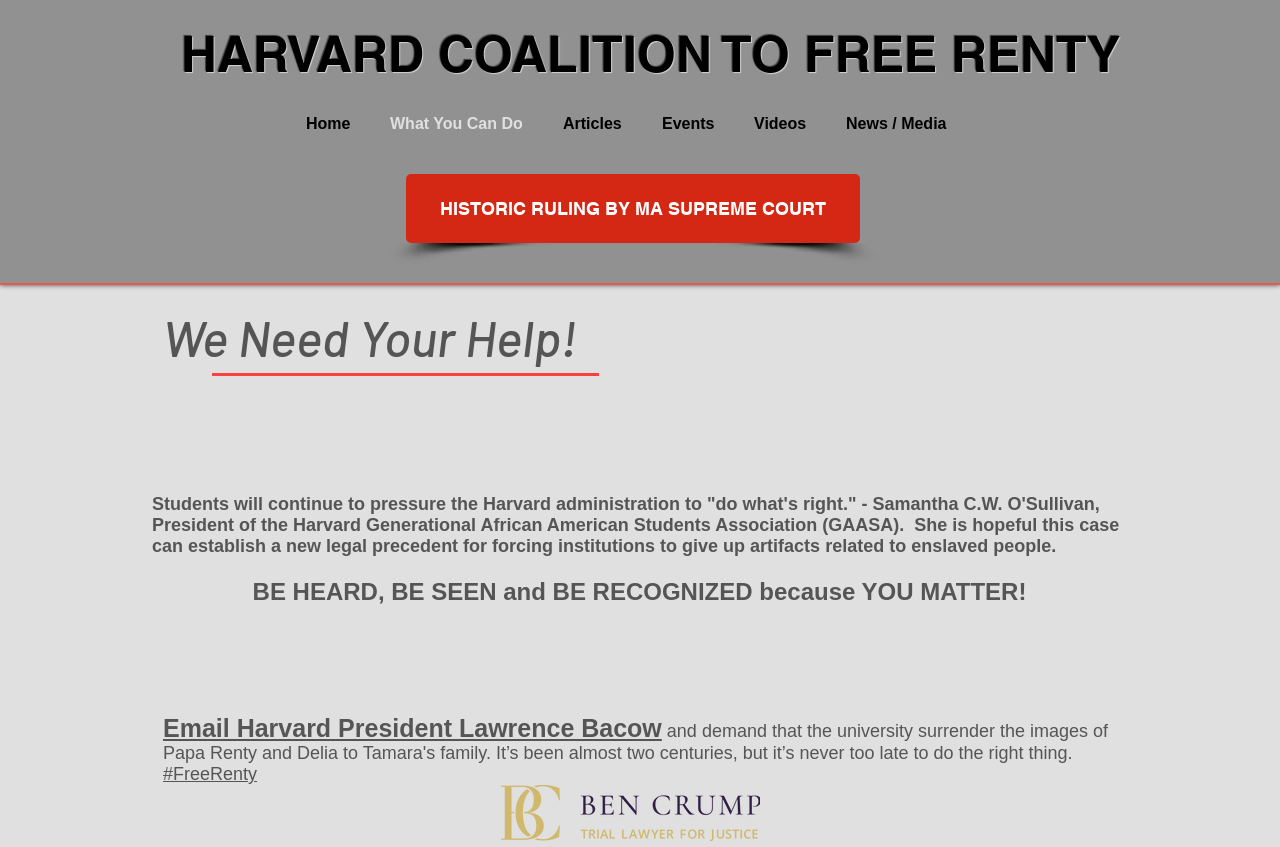Use a single word or phrase to answer the question: Who is the person in the image at the bottom of the webpage?

Ben Crump